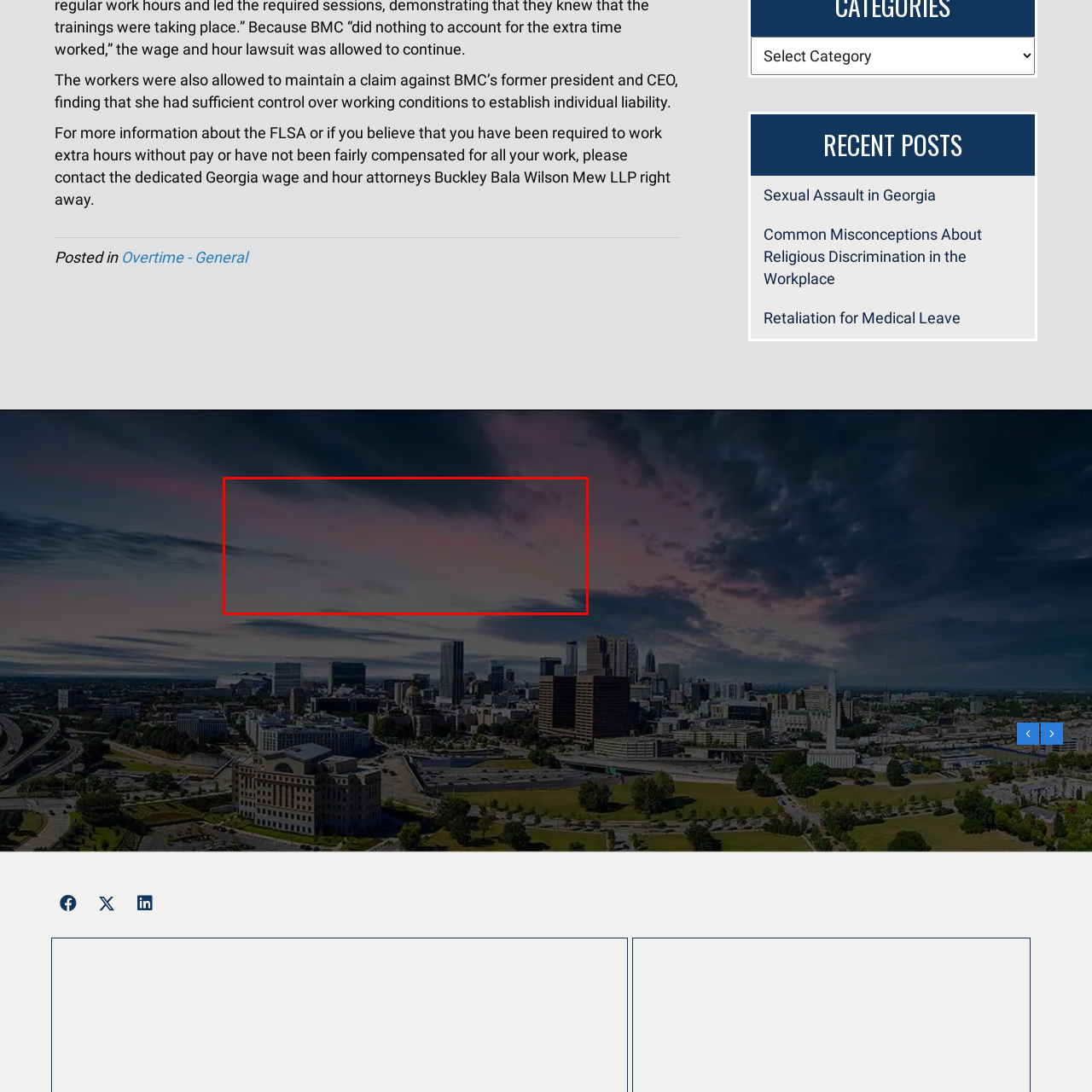Is the atmosphere in the image peaceful?
Look closely at the image within the red bounding box and respond to the question with one word or a brief phrase.

Yes